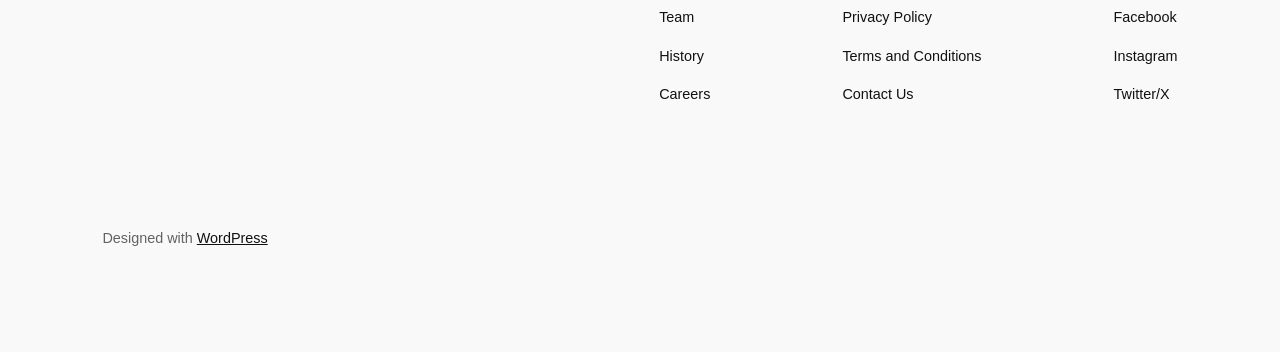From the details in the image, provide a thorough response to the question: What is the platform used to design the website?

The platform used to design the website is WordPress because at the bottom of the webpage, there is a static text 'Designed with' followed by a link 'WordPress', which indicates that the website is designed using WordPress.